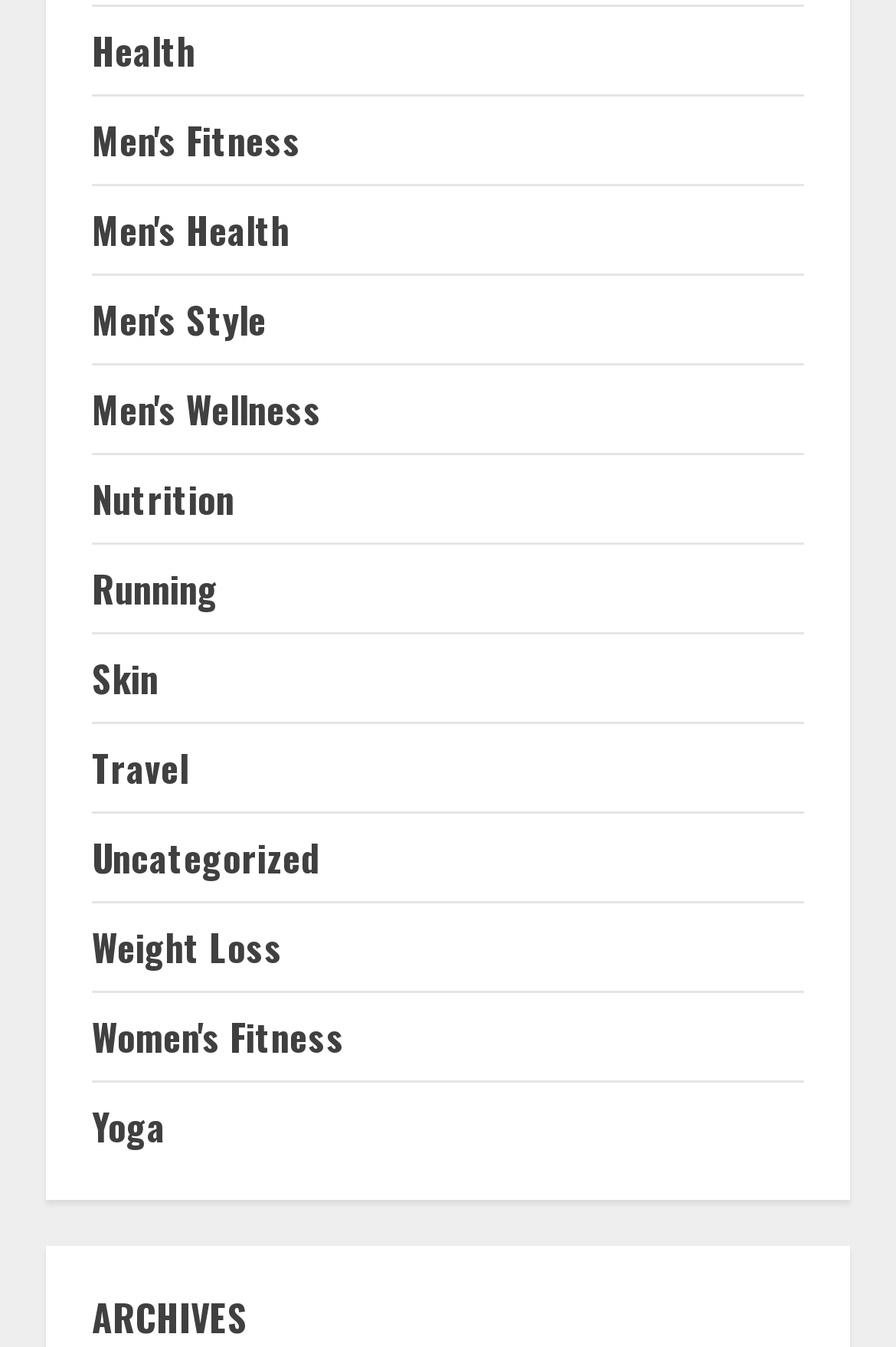How many categories are listed on the webpage?
Analyze the image and provide a thorough answer to the question.

I counted the number of links on the webpage, and there are 12 categories listed, including Health, Men's Fitness, Men's Health, Men's Style, Men's Wellness, Nutrition, Running, Skin, Travel, Uncategorized, Weight Loss, and Women's Fitness.